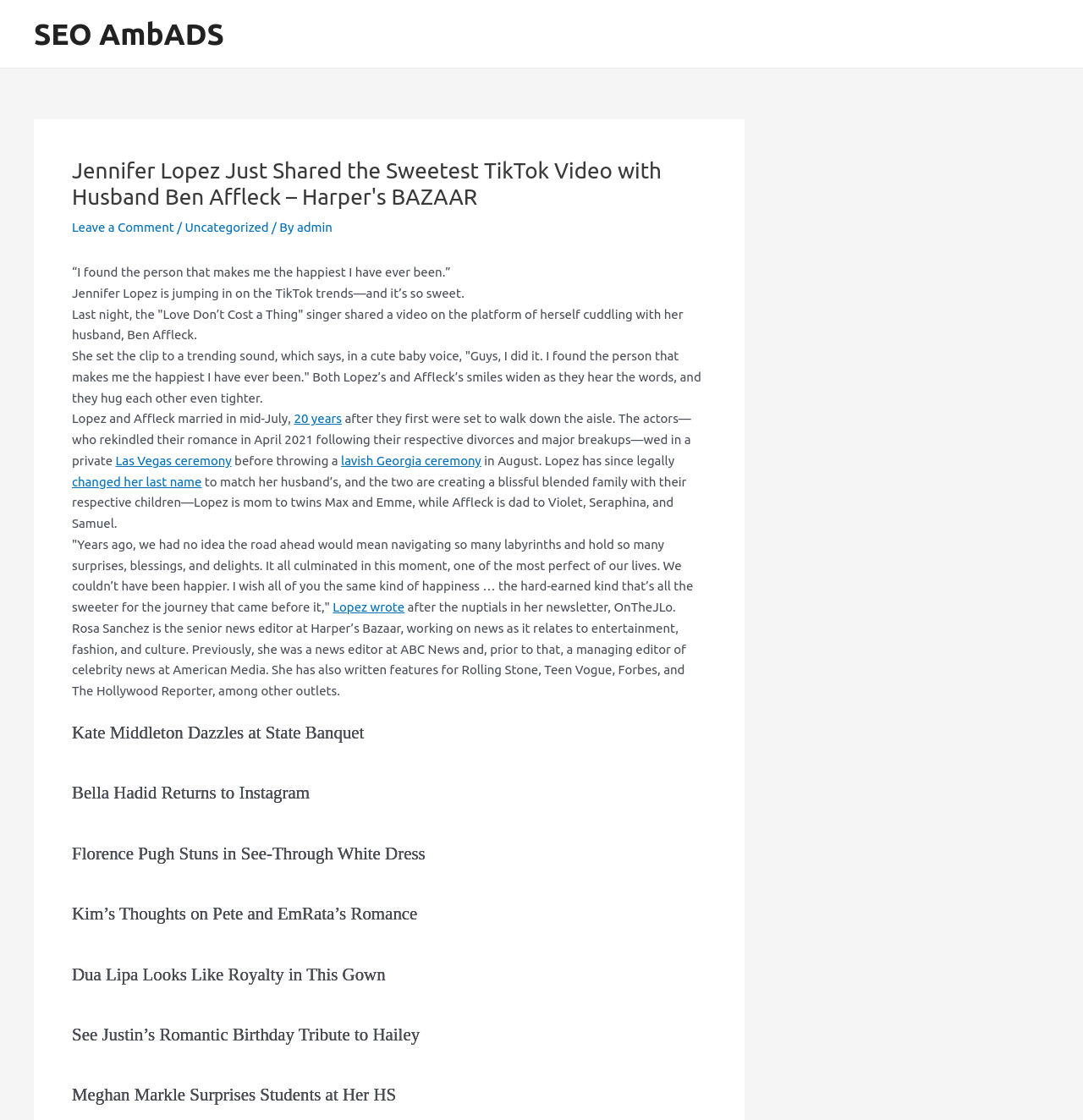Locate the UI element that matches the description admin in the webpage screenshot. Return the bounding box coordinates in the format (top-left x, top-left y, bottom-right x, bottom-right y), with values ranging from 0 to 1.

[0.274, 0.197, 0.307, 0.209]